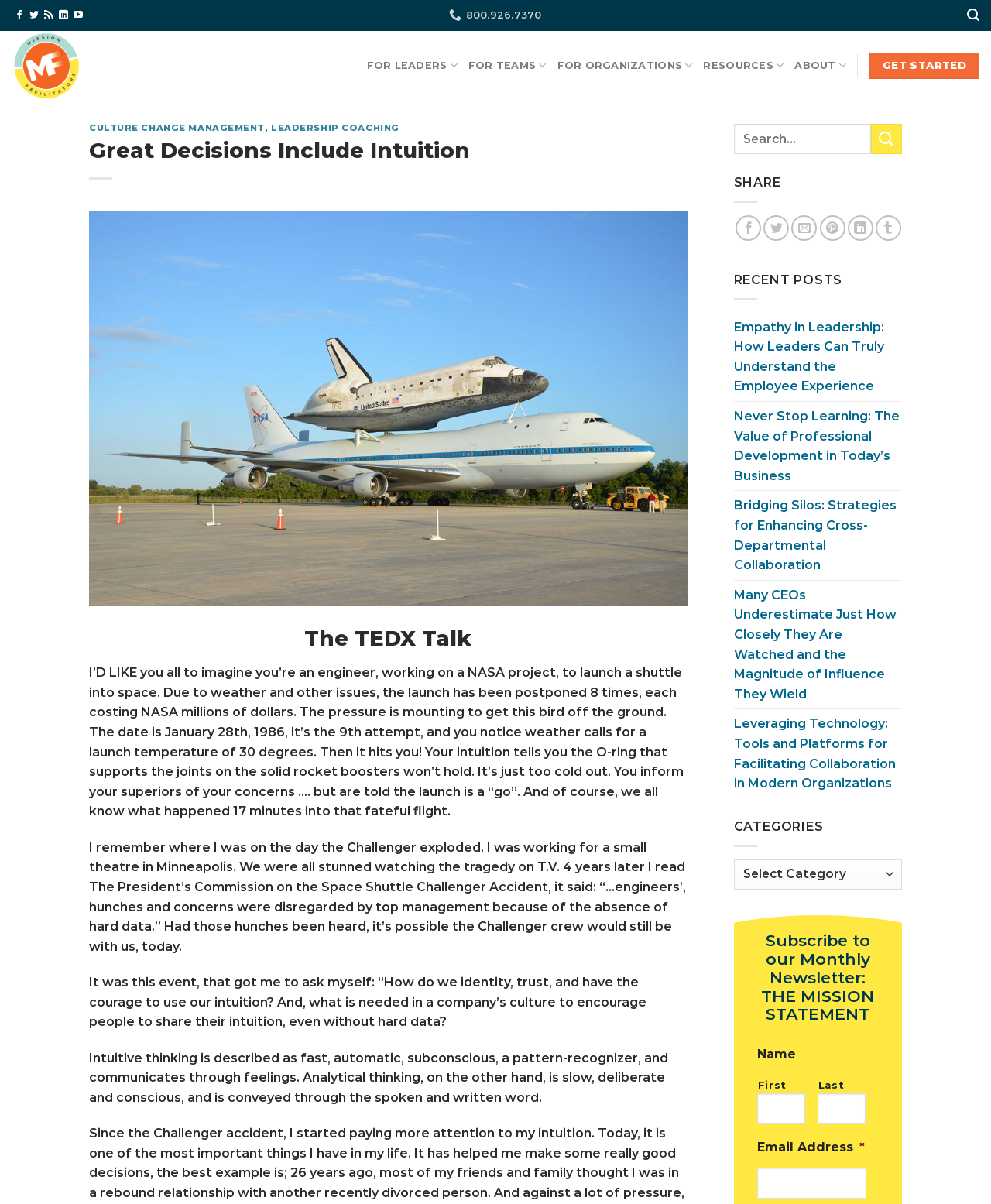Determine the bounding box coordinates of the region to click in order to accomplish the following instruction: "Subscribe to our Monthly Newsletter". Provide the coordinates as four float numbers between 0 and 1, specifically [left, top, right, bottom].

[0.772, 0.773, 0.878, 0.82]